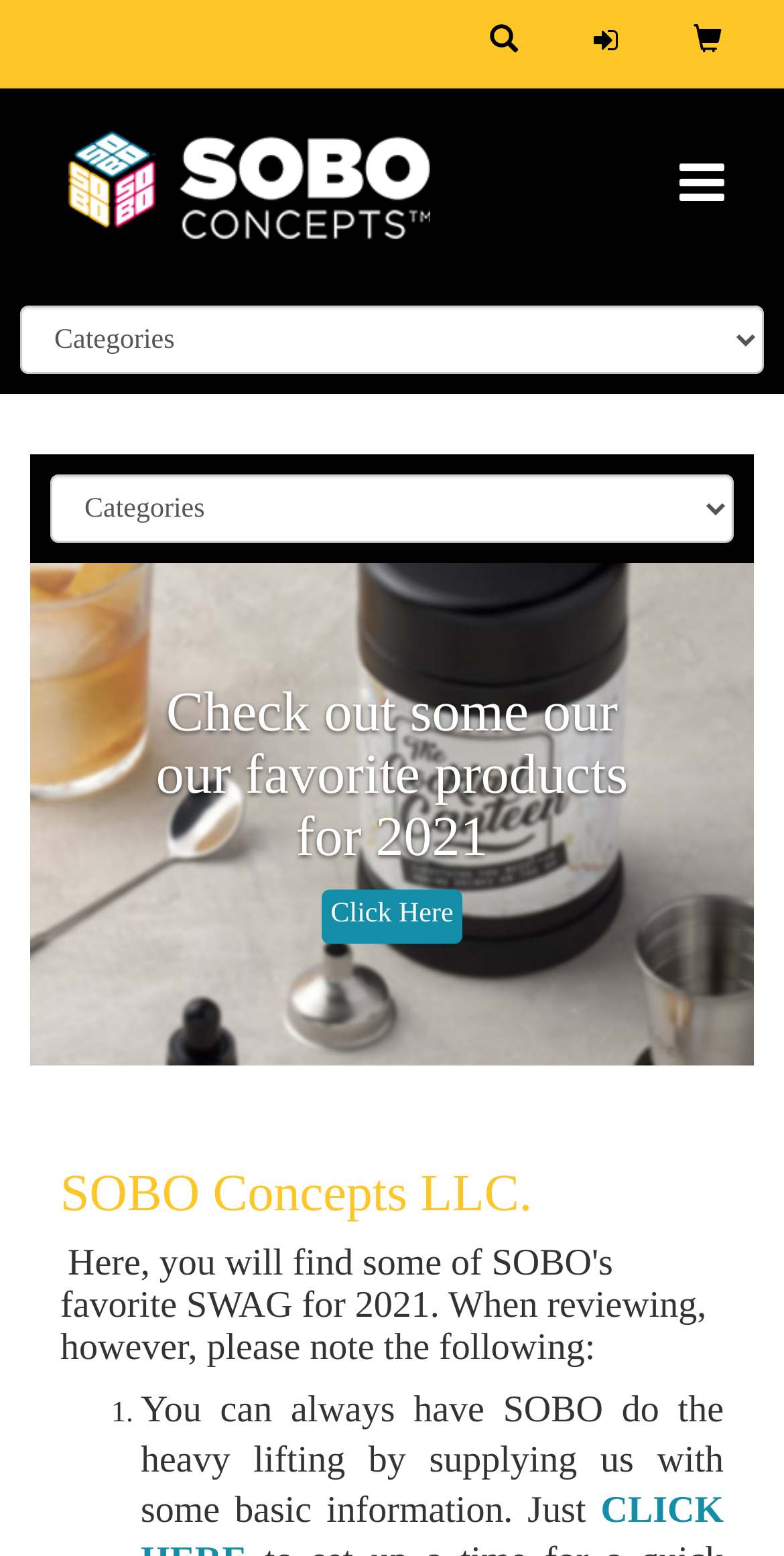Find the bounding box coordinates of the element to click in order to complete the given instruction: "Check out favorite products."

[0.411, 0.572, 0.589, 0.607]